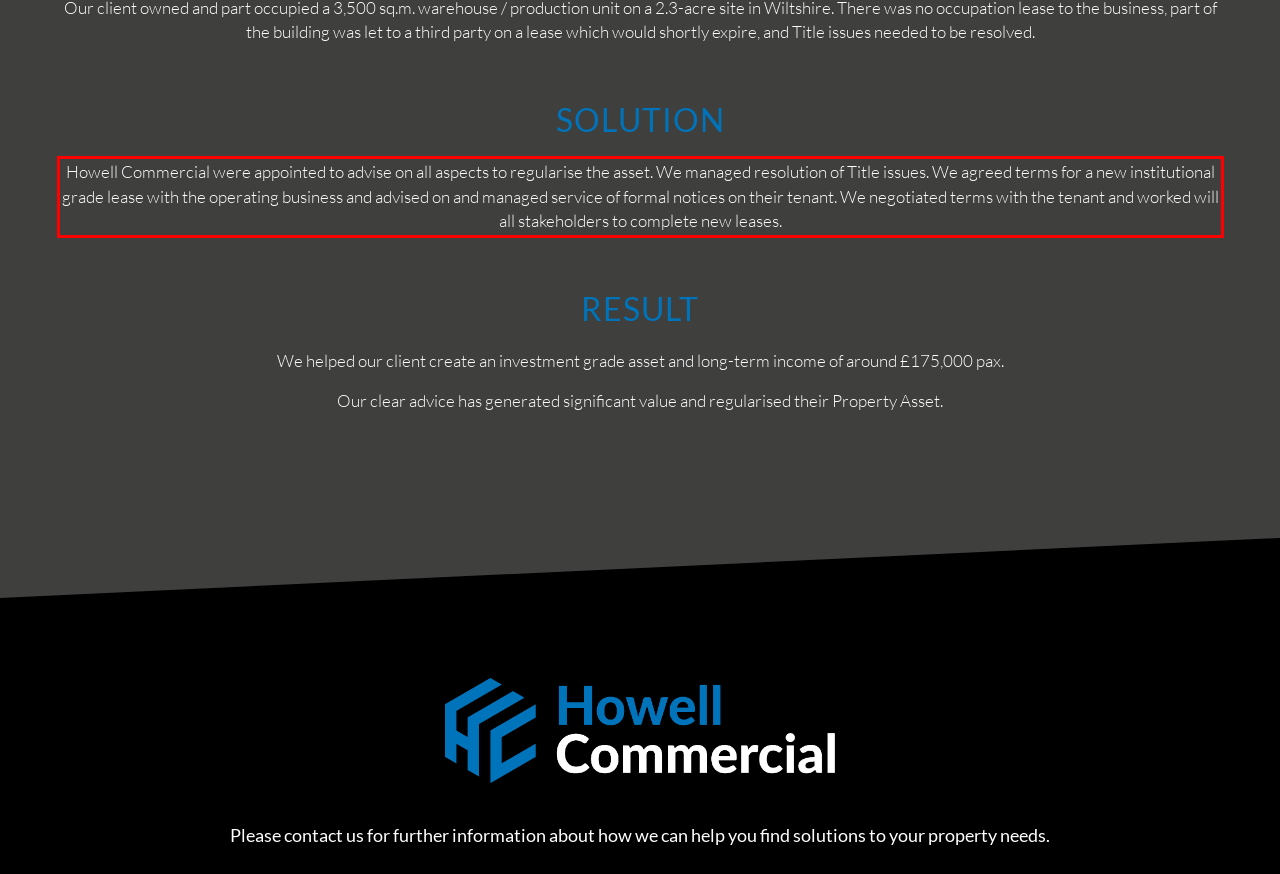In the given screenshot, locate the red bounding box and extract the text content from within it.

Howell Commercial were appointed to advise on all aspects to regularise the asset. We managed resolution of Title issues. We agreed terms for a new institutional grade lease with the operating business and advised on and managed service of formal notices on their tenant. We negotiated terms with the tenant and worked will all stakeholders to complete new leases.